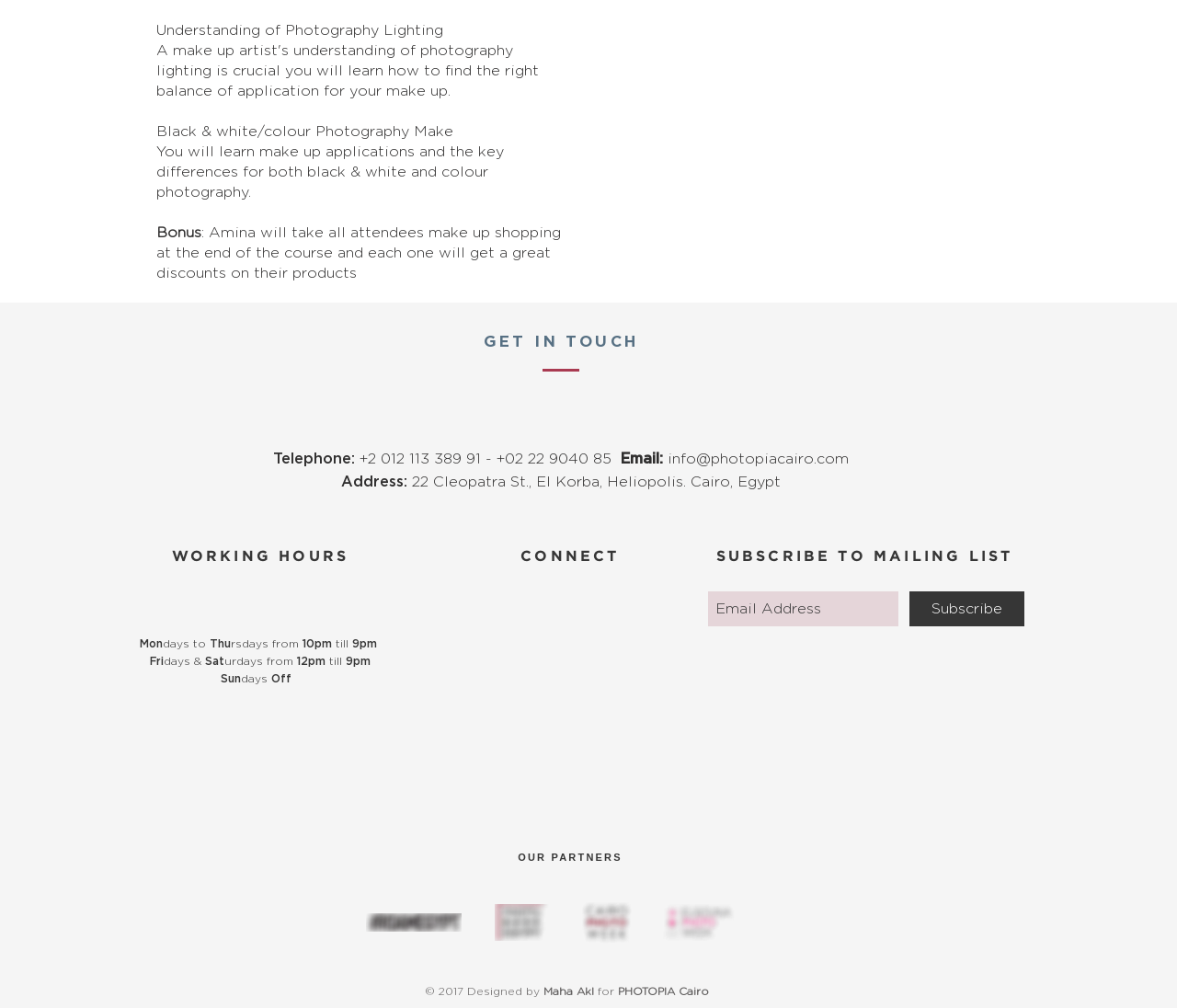What are the working hours on Mondays?
Answer the question with as much detail as possible.

In the 'WORKING HOURS' section, it is stated that the working hours on Mondays are from 10pm to 9pm.